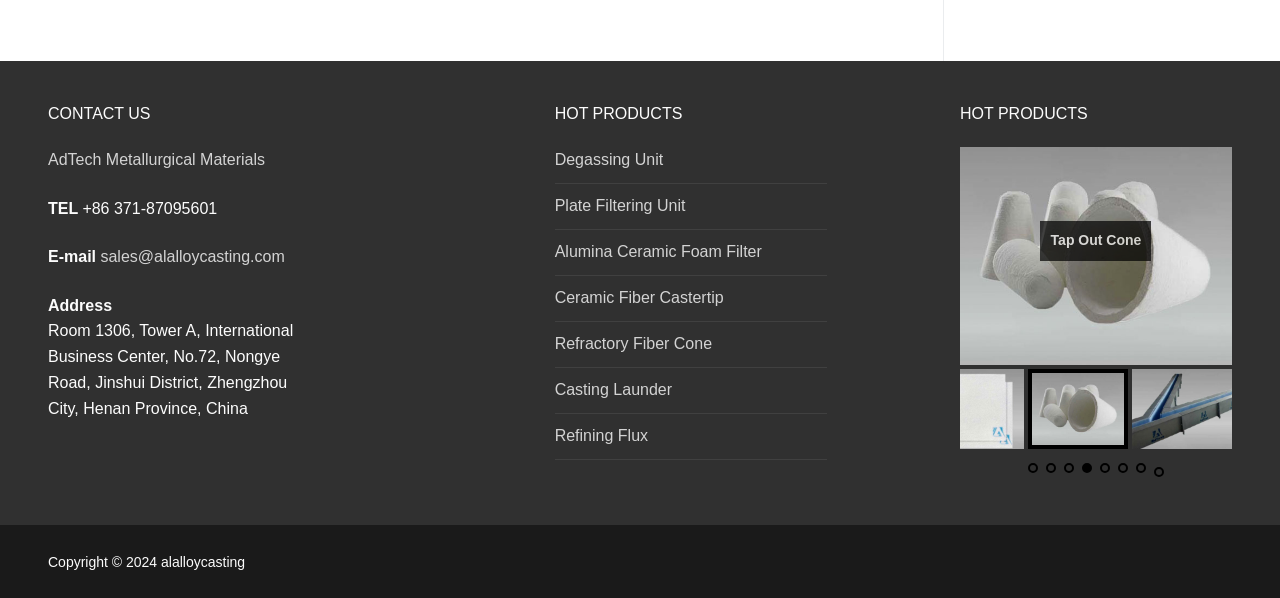Reply to the question with a single word or phrase:
What is the product category listed below 'HOT PRODUCTS'?

Degassing Unit